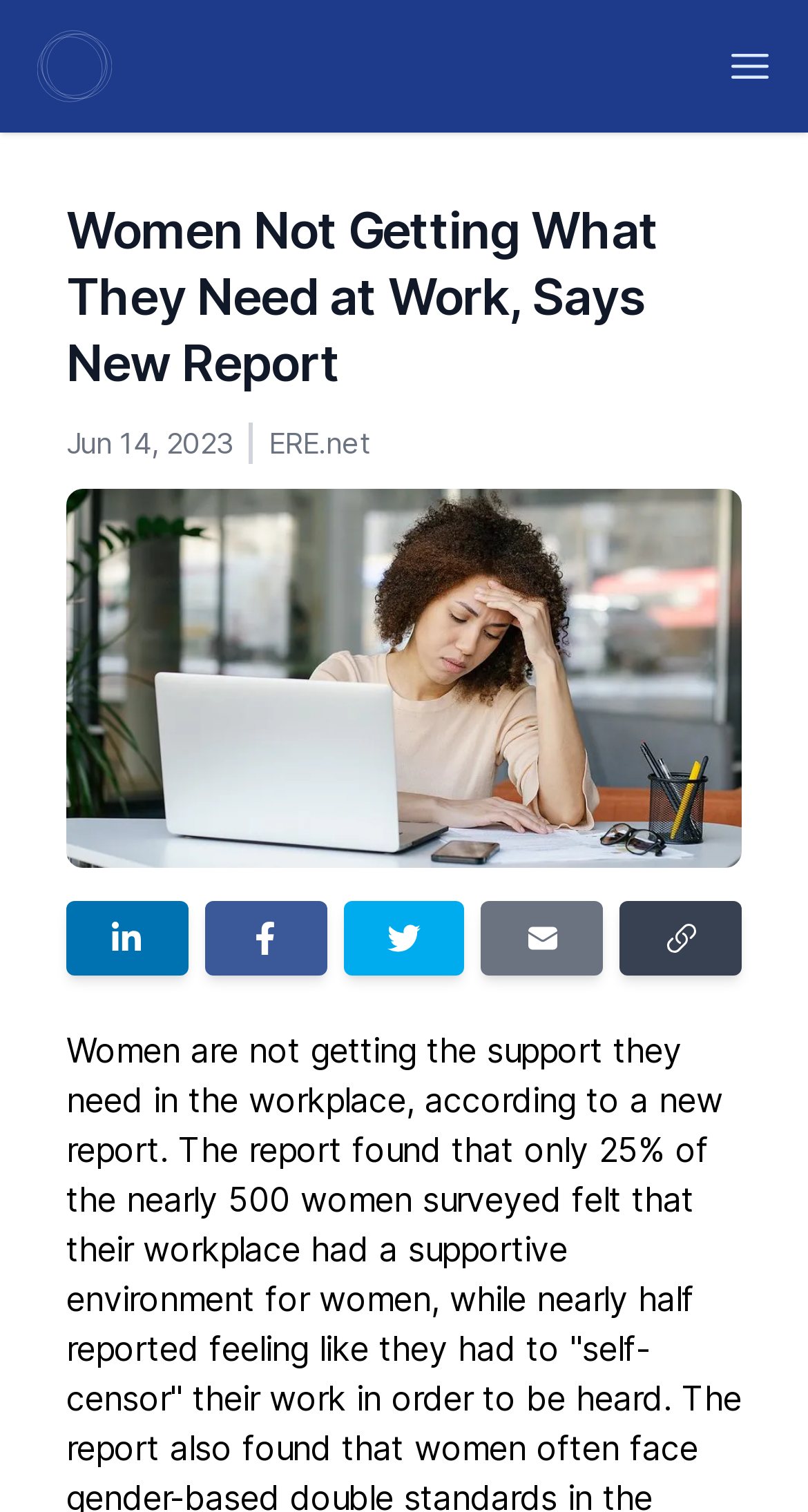What is the headline of the webpage?

Women Not Getting What They Need at Work, Says New Report